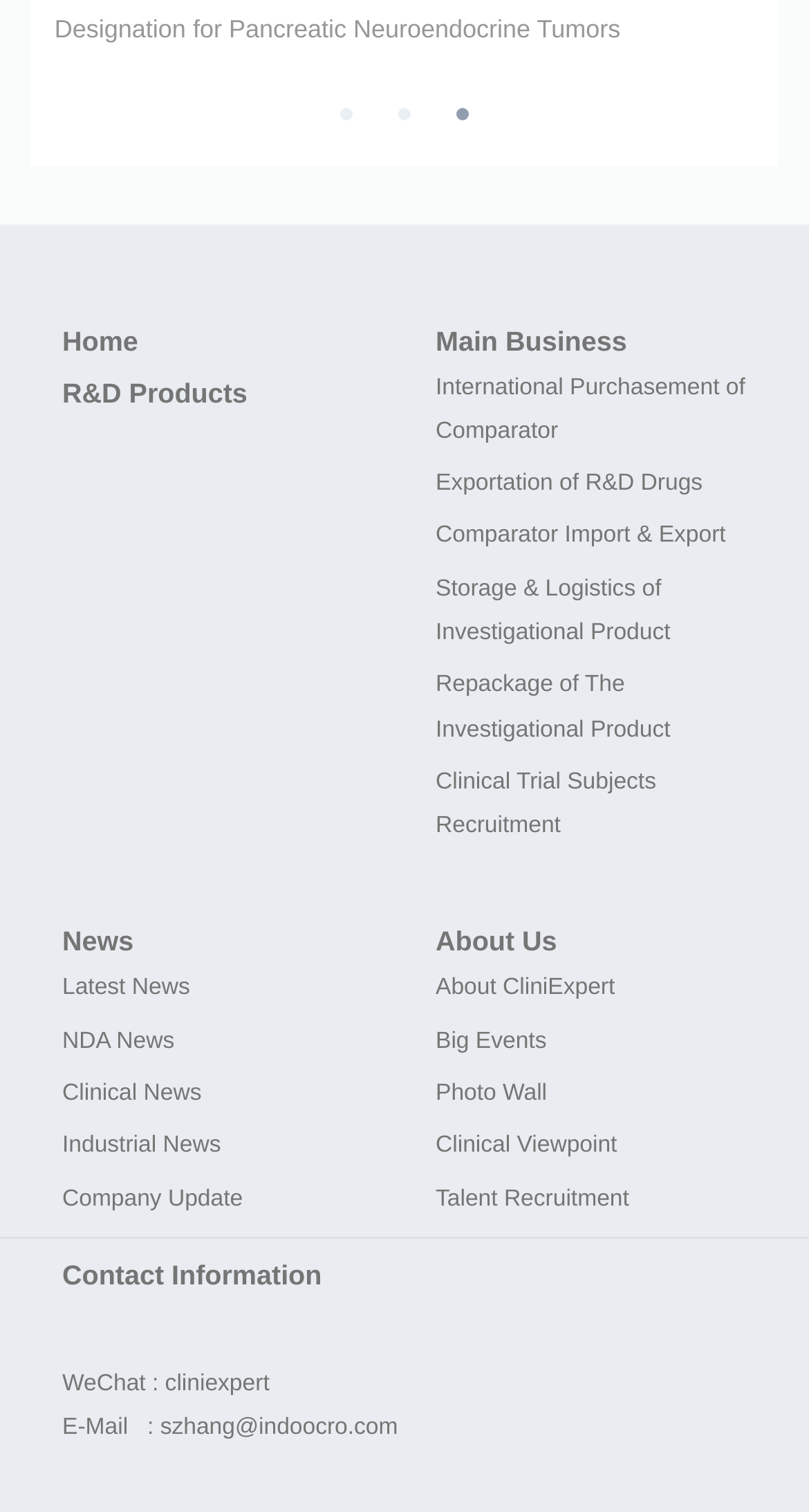Identify the bounding box coordinates of the clickable region to carry out the given instruction: "Click on the 'Home' link".

[0.077, 0.215, 0.171, 0.235]